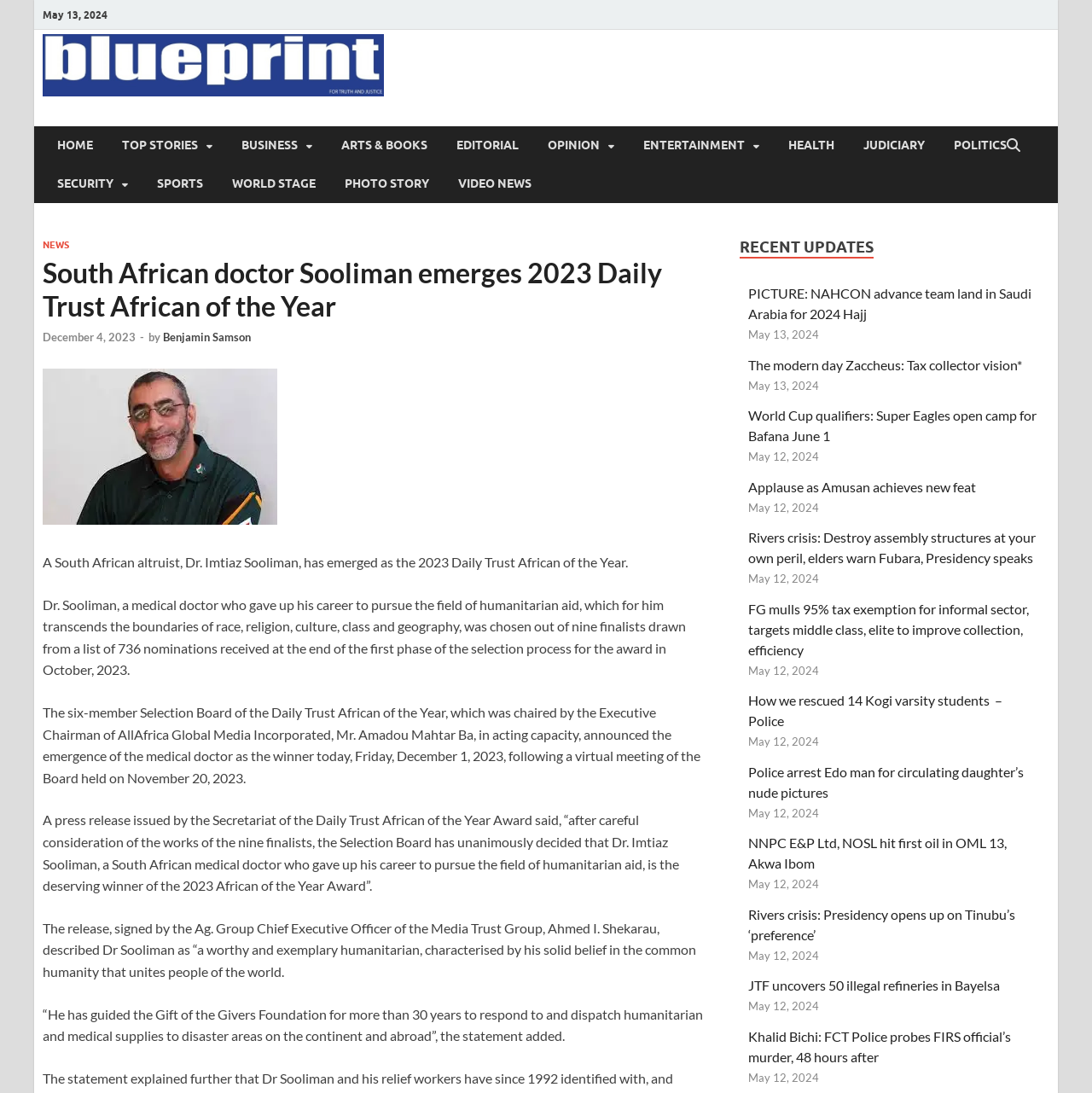Please answer the following question using a single word or phrase: 
What is the date of the news article?

December 4, 2023